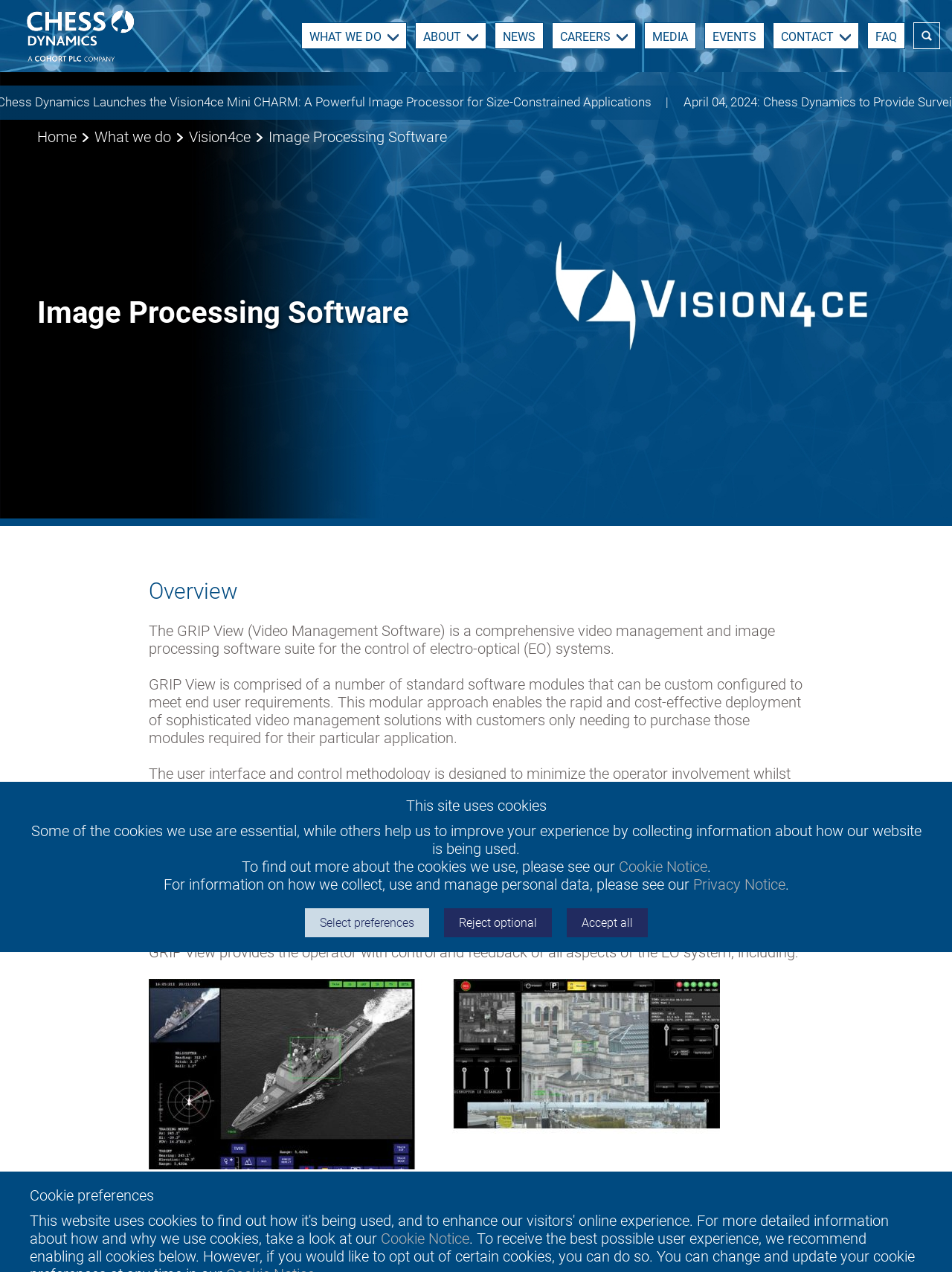Please determine the bounding box coordinates of the clickable area required to carry out the following instruction: "Click the 'Vision4ce' link". The coordinates must be four float numbers between 0 and 1, represented as [left, top, right, bottom].

[0.198, 0.101, 0.263, 0.115]